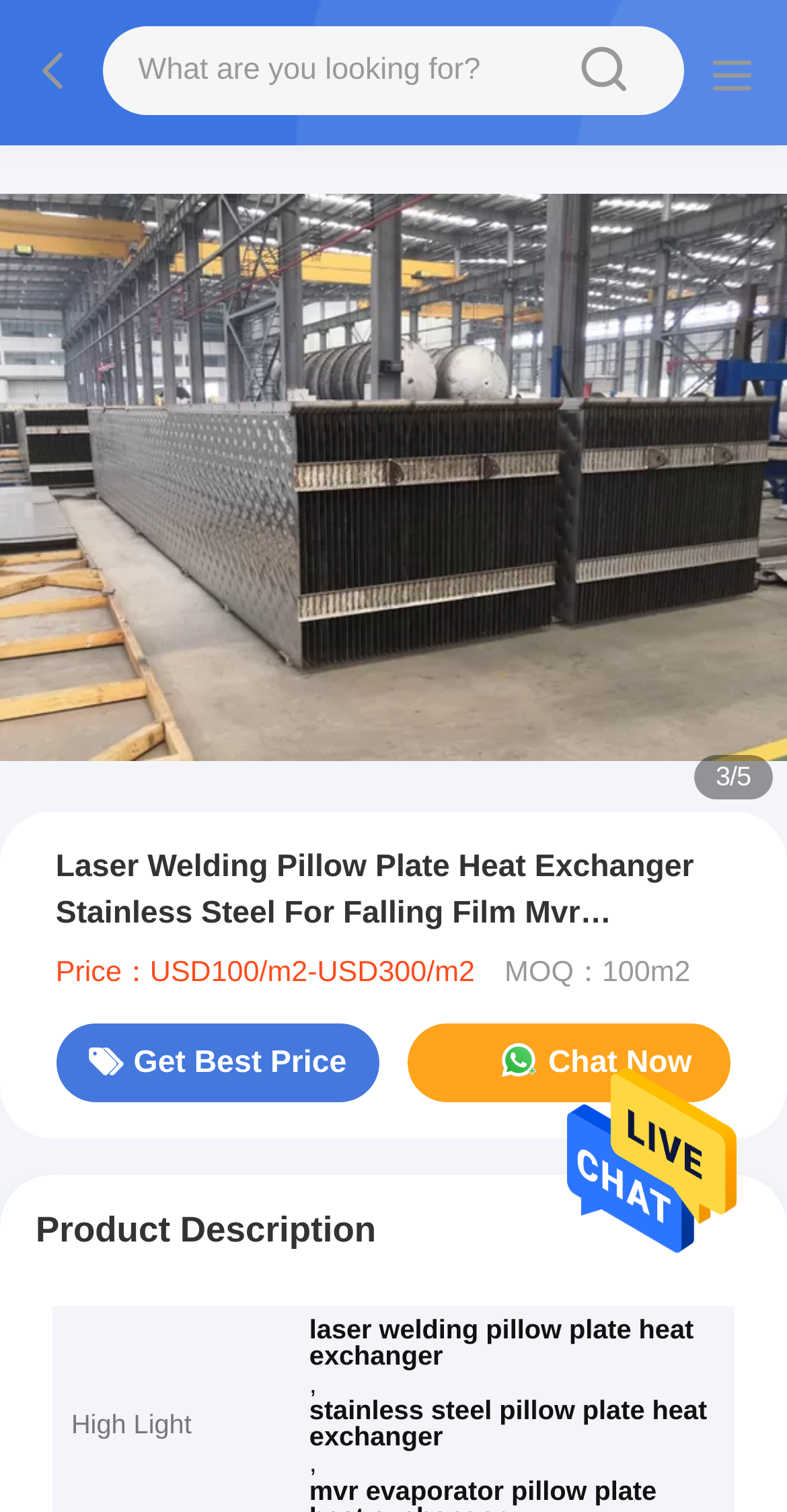Please determine the bounding box coordinates for the UI element described here. Use the format (top-left x, top-left y, bottom-right x, bottom-right y) with values bounded between 0 and 1: parent_node: sousou text

[0.034, 0.018, 0.13, 0.079]